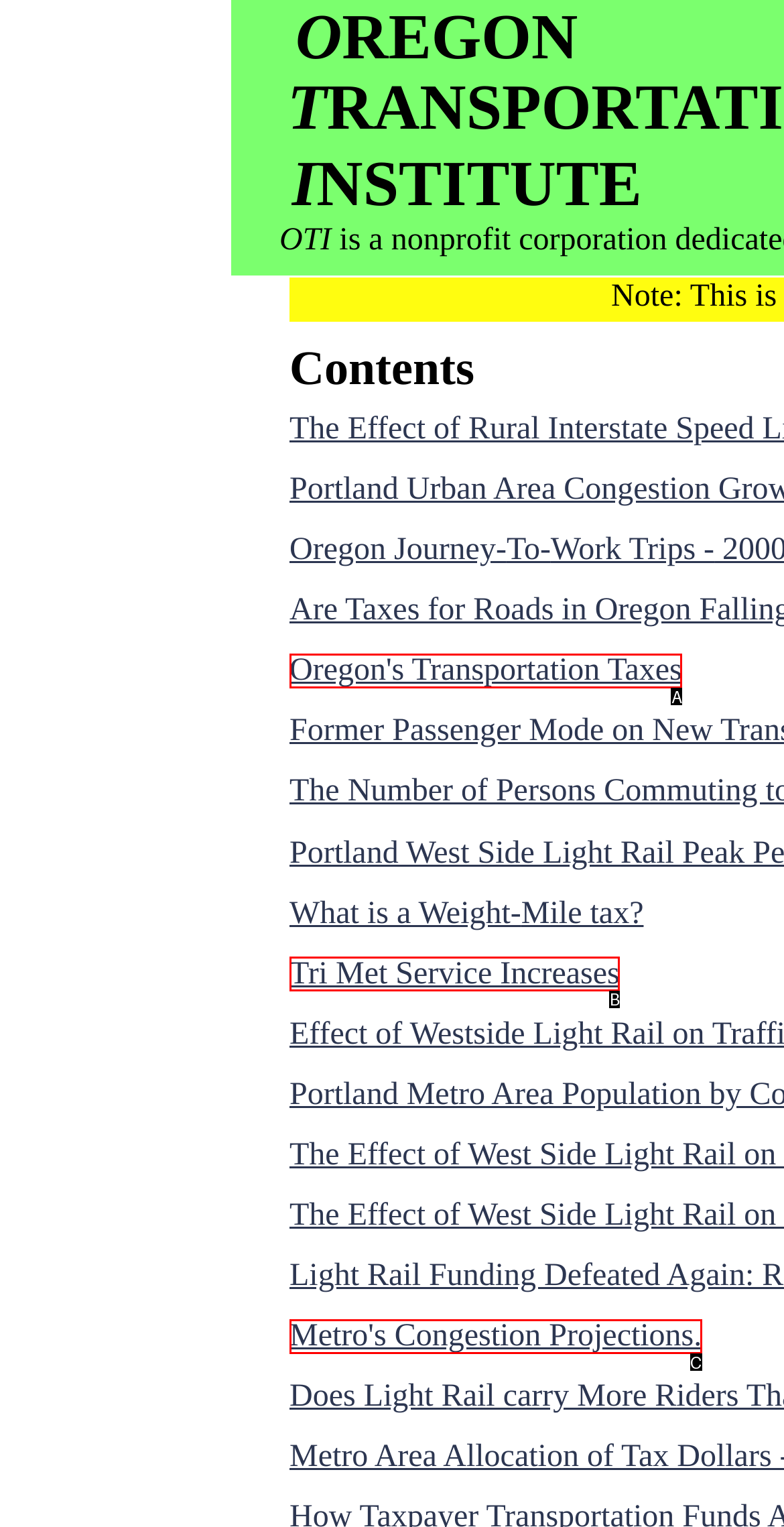Determine which option fits the element description: Tri Met Service Increases
Answer with the option’s letter directly.

B